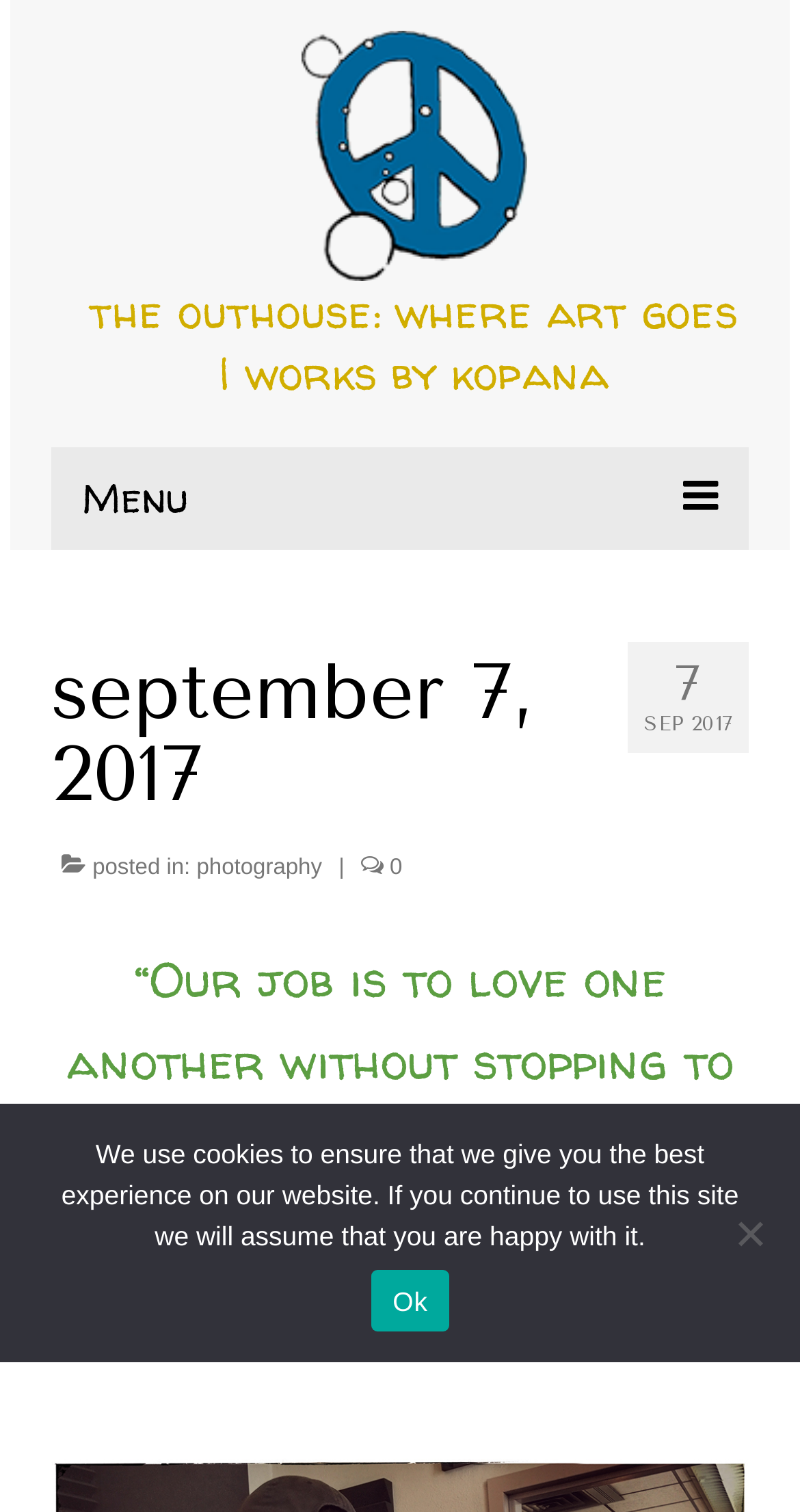Based on the element description radio, identify the bounding box of the UI element in the given webpage screenshot. The coordinates should be in the format (top-left x, top-left y, bottom-right x, bottom-right y) and must be between 0 and 1.

[0.128, 0.711, 0.91, 0.767]